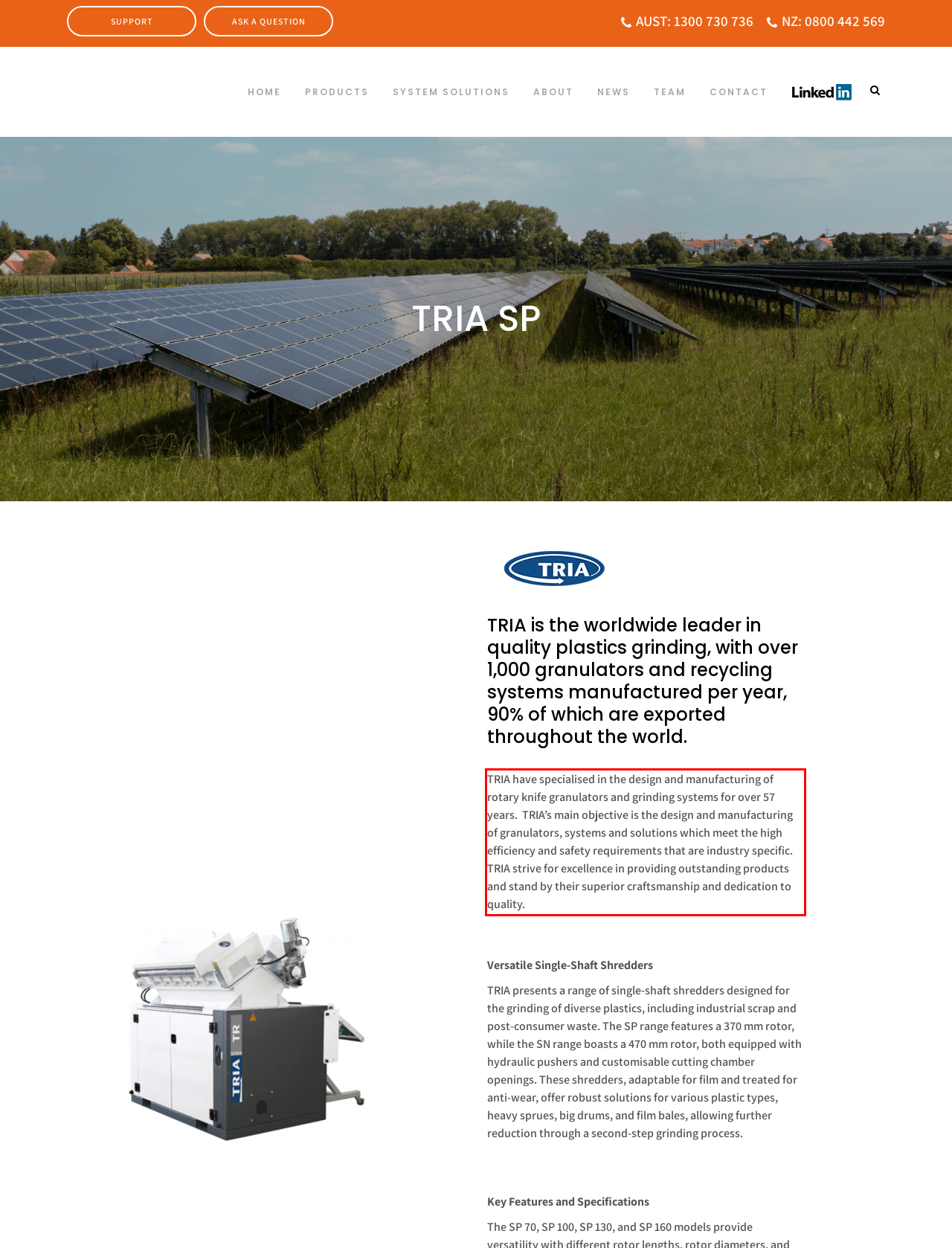Look at the screenshot of the webpage, locate the red rectangle bounding box, and generate the text content that it contains.

TRIA have specialised in the design and manufacturing of rotary knife granulators and grinding systems for over 57 years. TRIA’s main objective is the design and manufacturing of granulators, systems and solutions which meet the high efficiency and safety requirements that are industry specific. TRIA strive for excellence in providing outstanding products and stand by their superior craftsmanship and dedication to quality.